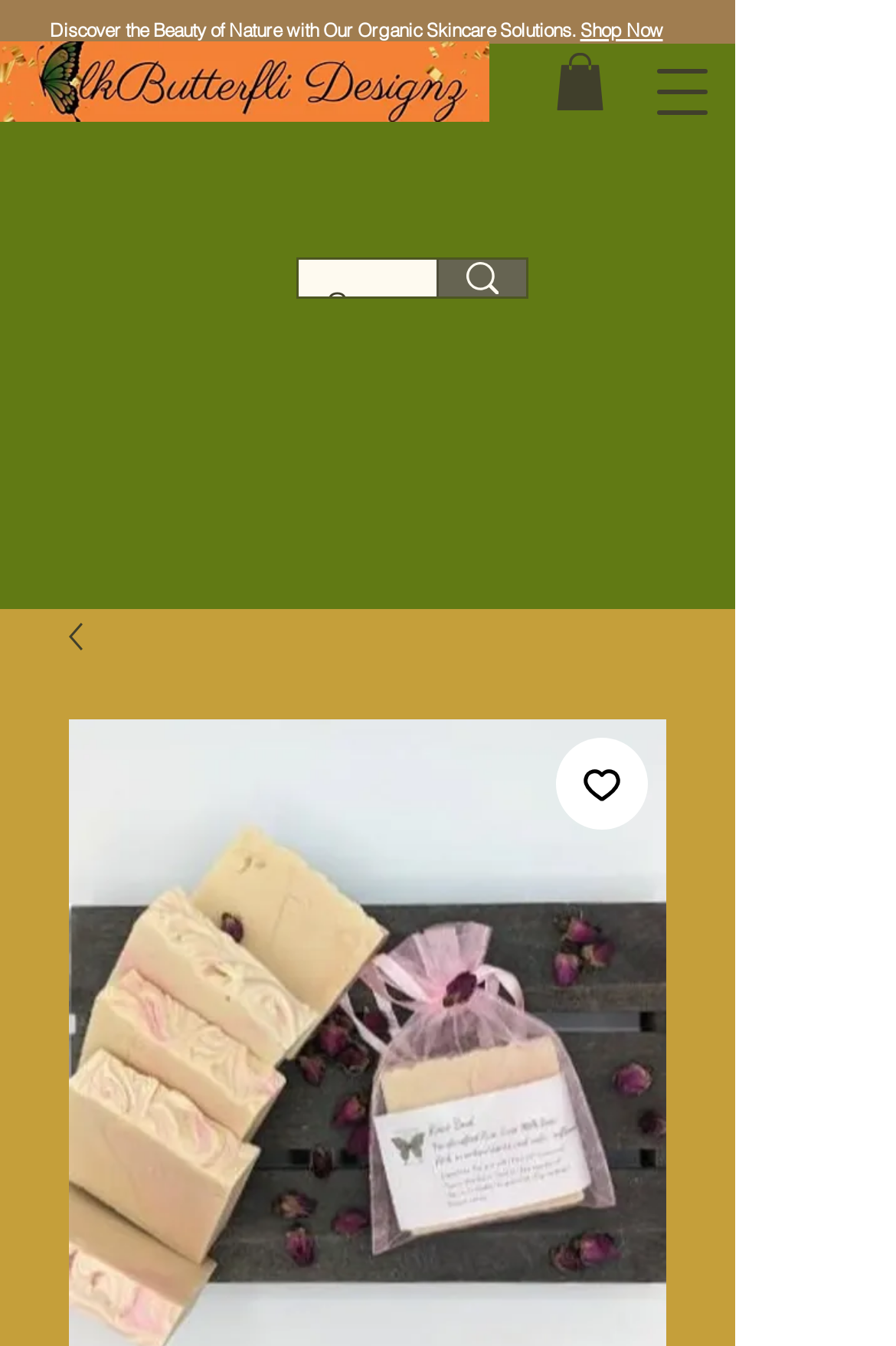Determine the primary headline of the webpage.

Rose Bud Goat Milk Bar Soap